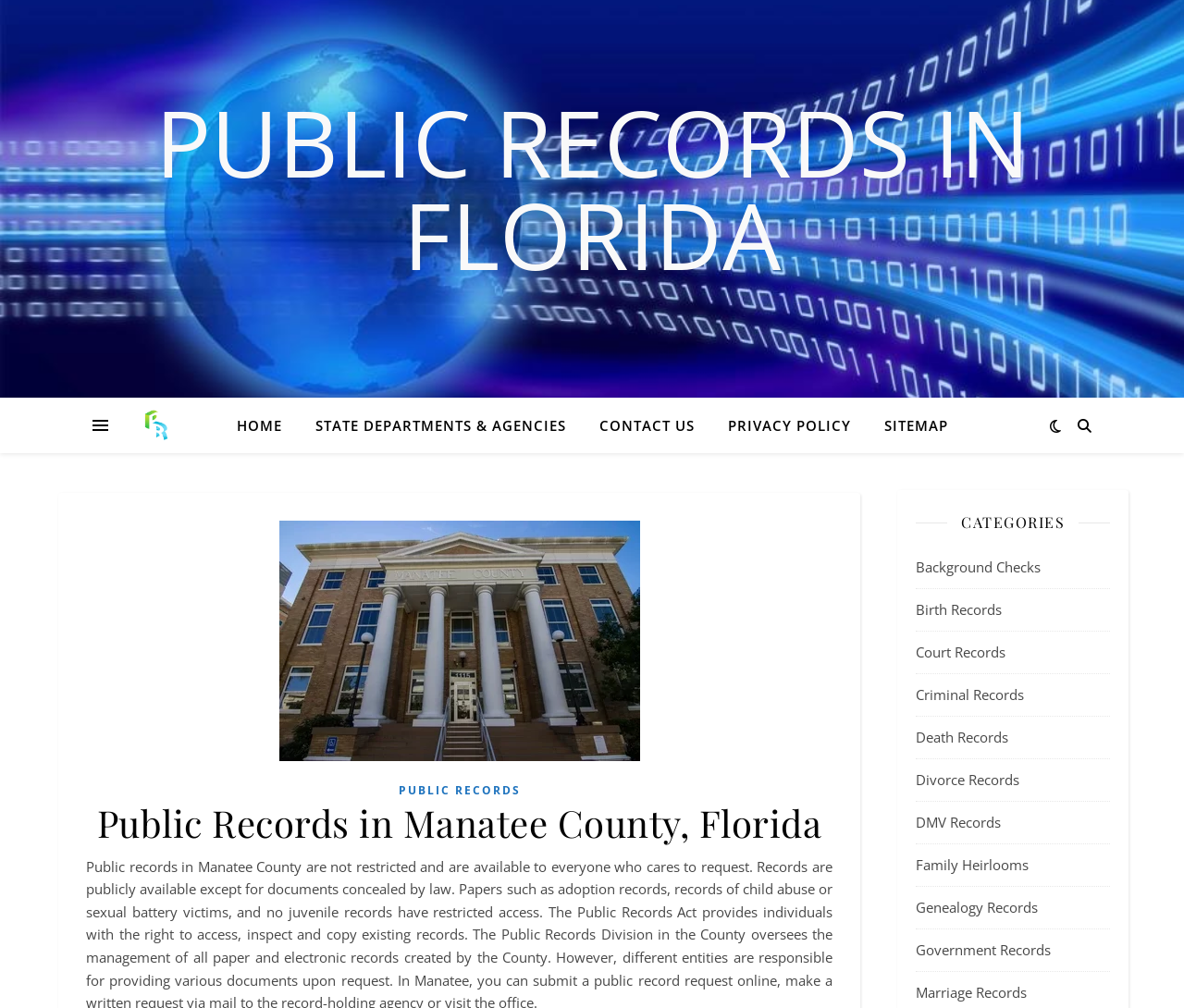Bounding box coordinates are specified in the format (top-left x, top-left y, bottom-right x, bottom-right y). All values are floating point numbers bounded between 0 and 1. Please provide the bounding box coordinate of the region this sentence describes: November 2022

None